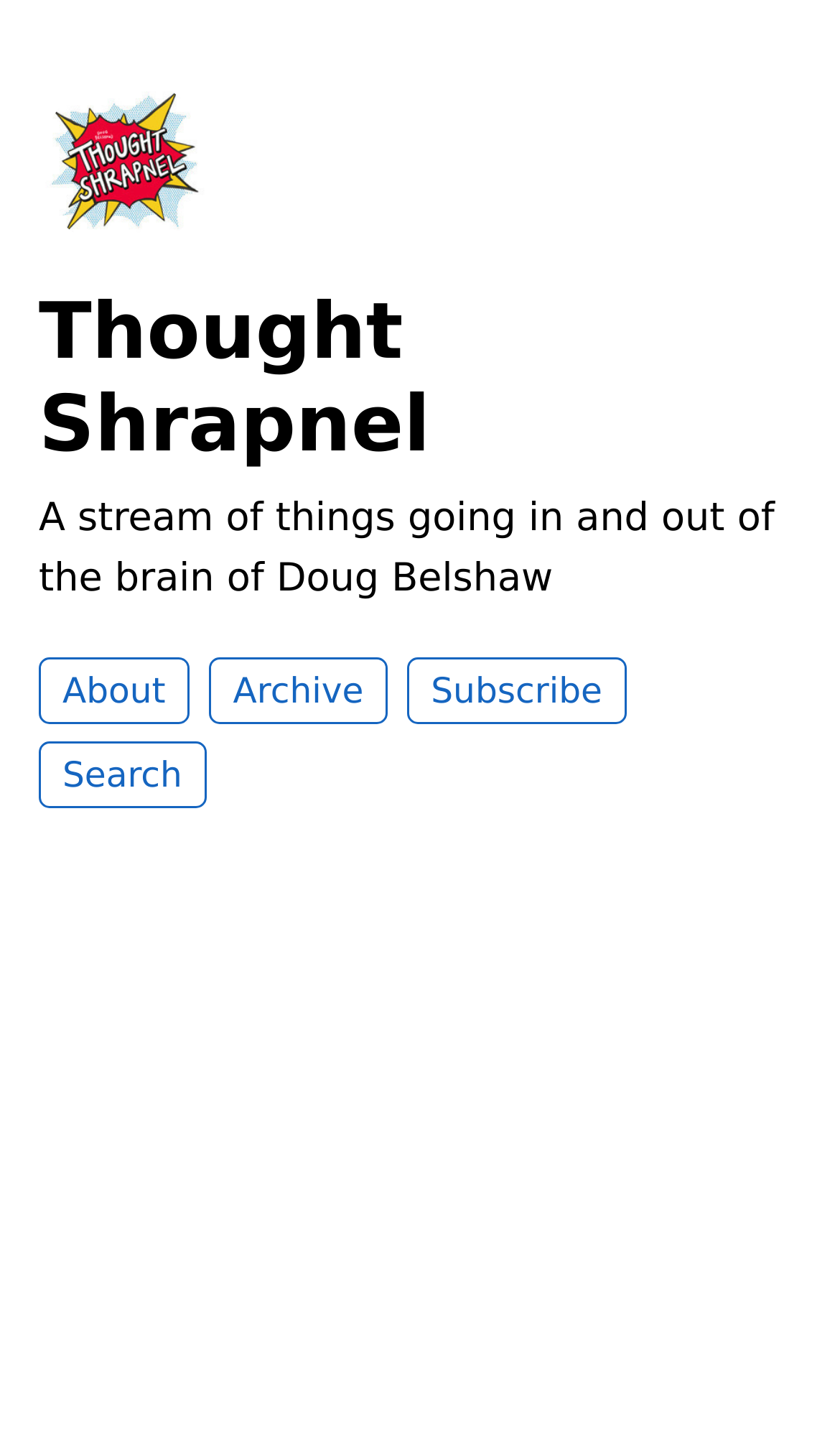Refer to the screenshot and answer the following question in detail:
What is the tagline of Thought Shrapnel?

The tagline is located below the profile photo and the heading 'Thought Shrapnel'. It is a static text that describes the content of the webpage.